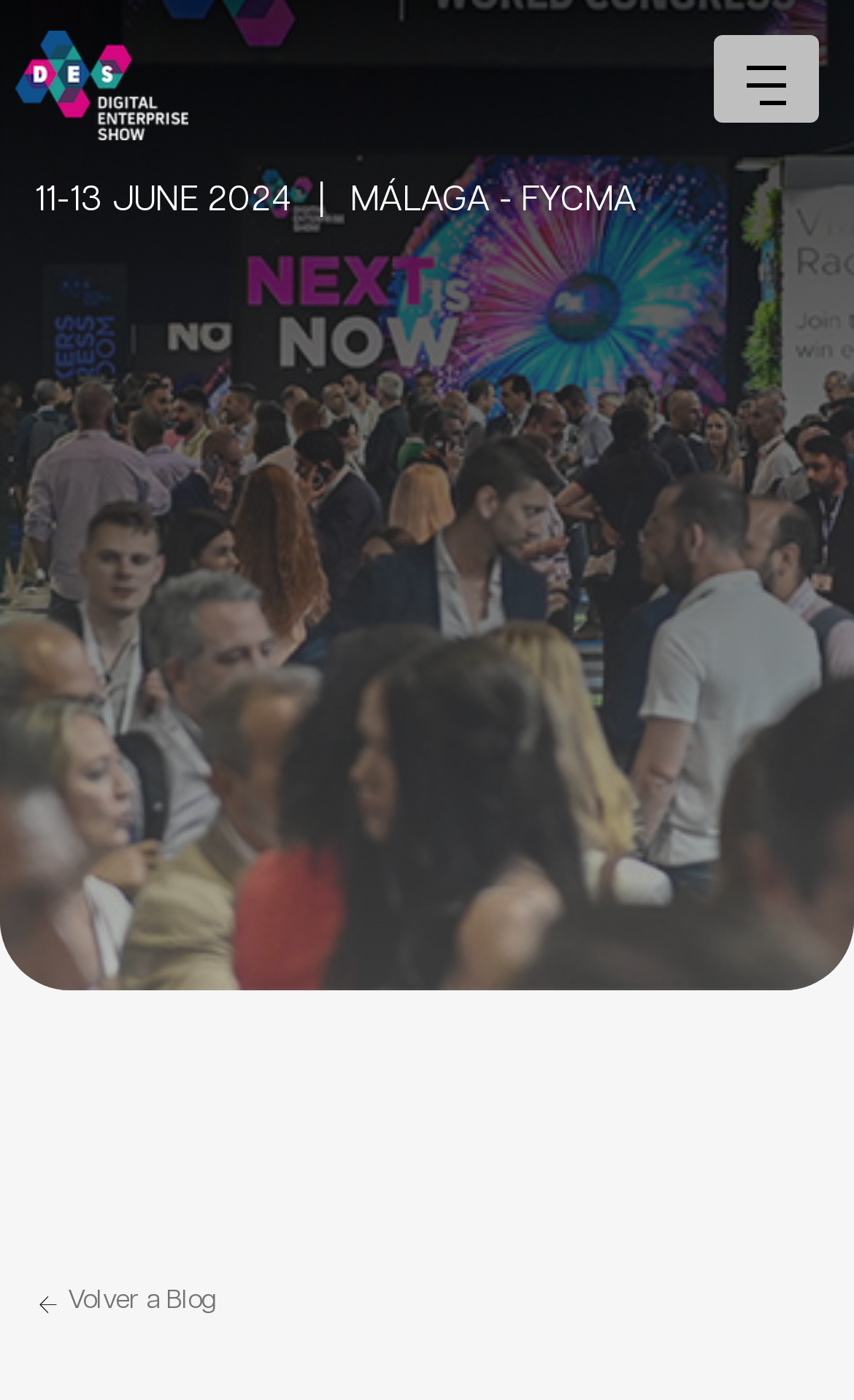What is the name of the digital enterprise show?
Use the image to give a comprehensive and detailed response to the question.

I found the name of the digital enterprise show by looking at the link element with the content 'DES-DIGITAL ENTERPRISE SHOW' which is located at the top of the webpage.